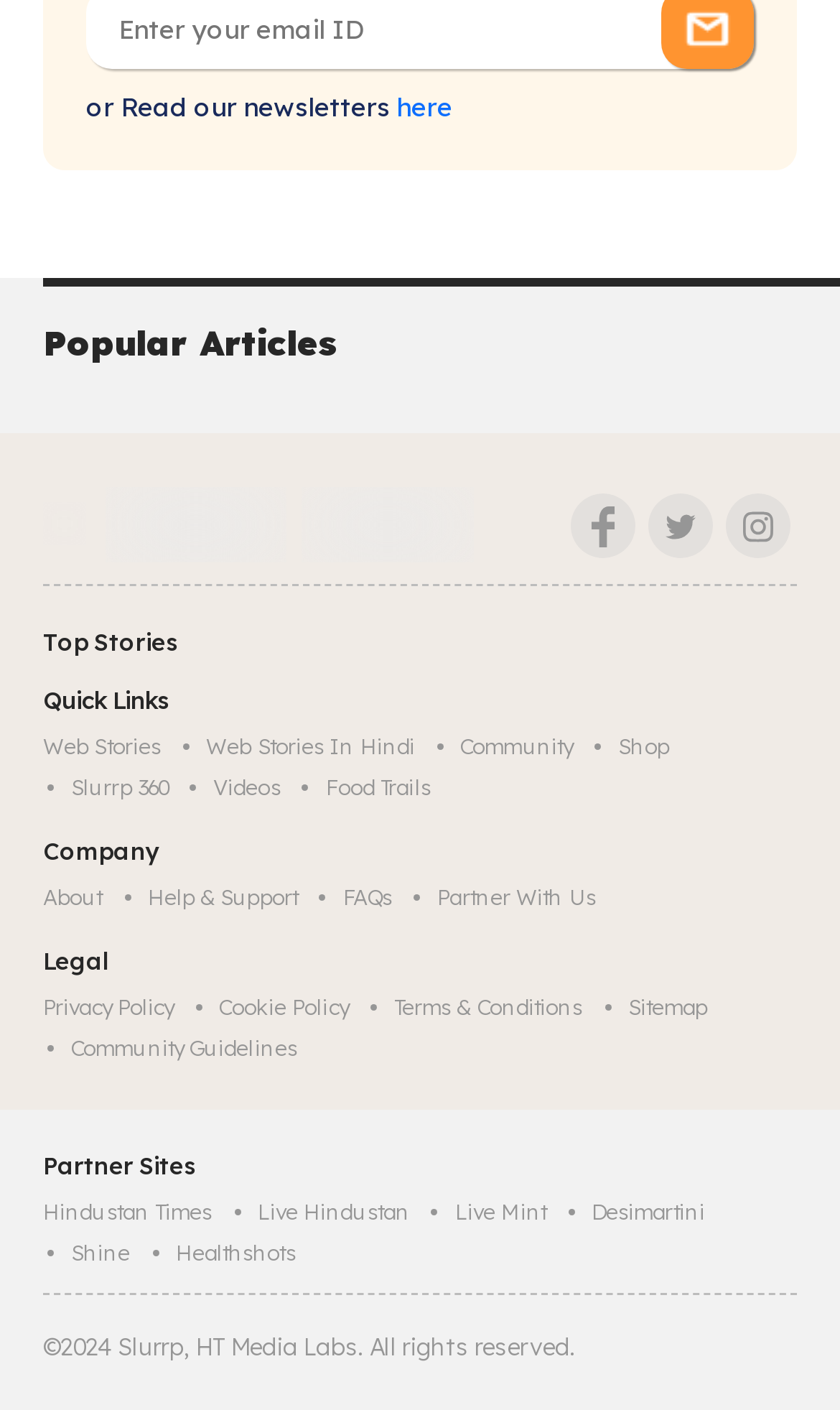How many social media links are available?
Refer to the screenshot and respond with a concise word or phrase.

3